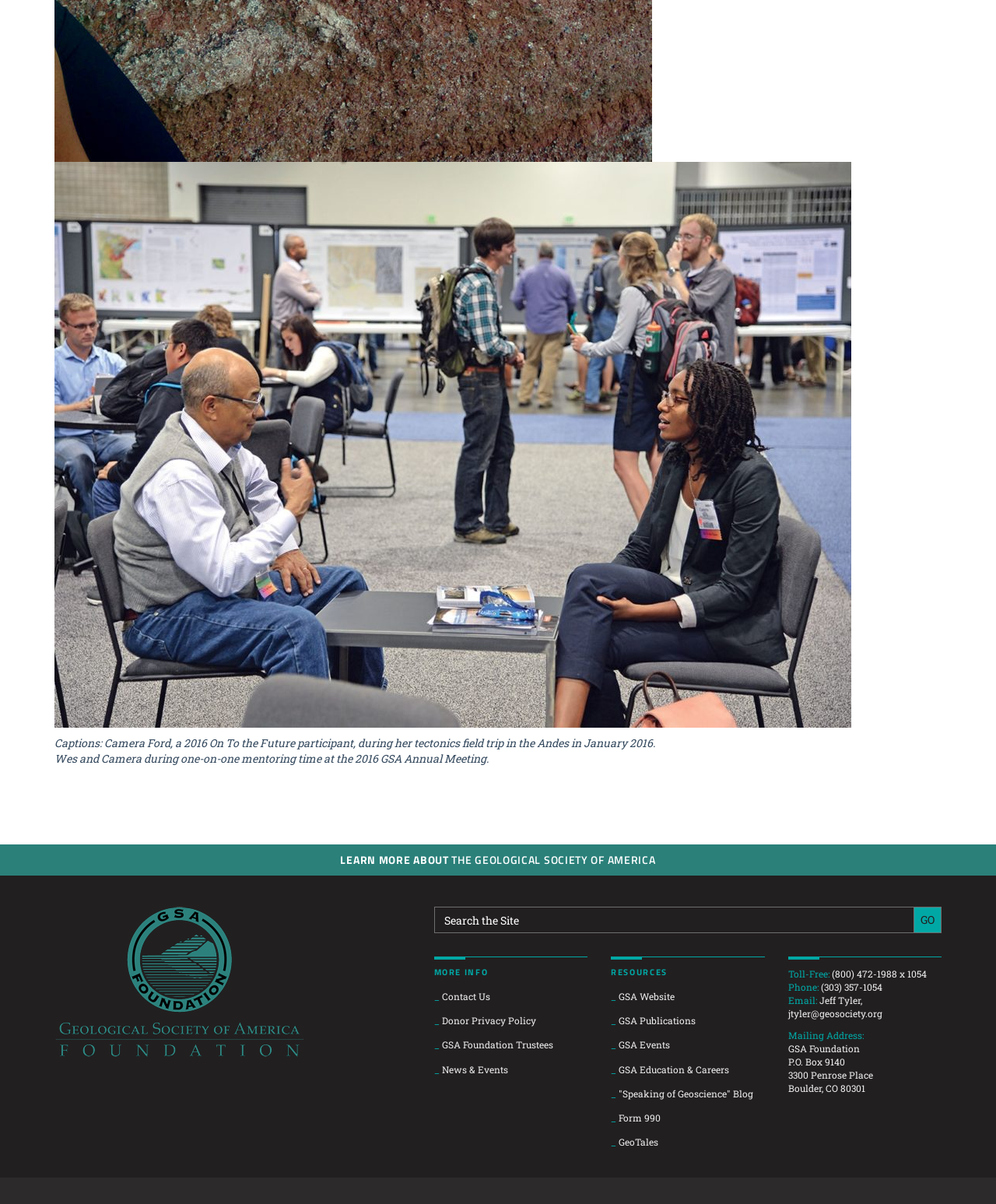Find the bounding box coordinates of the clickable element required to execute the following instruction: "View the GSA Website". Provide the coordinates as four float numbers between 0 and 1, i.e., [left, top, right, bottom].

[0.621, 0.822, 0.677, 0.833]